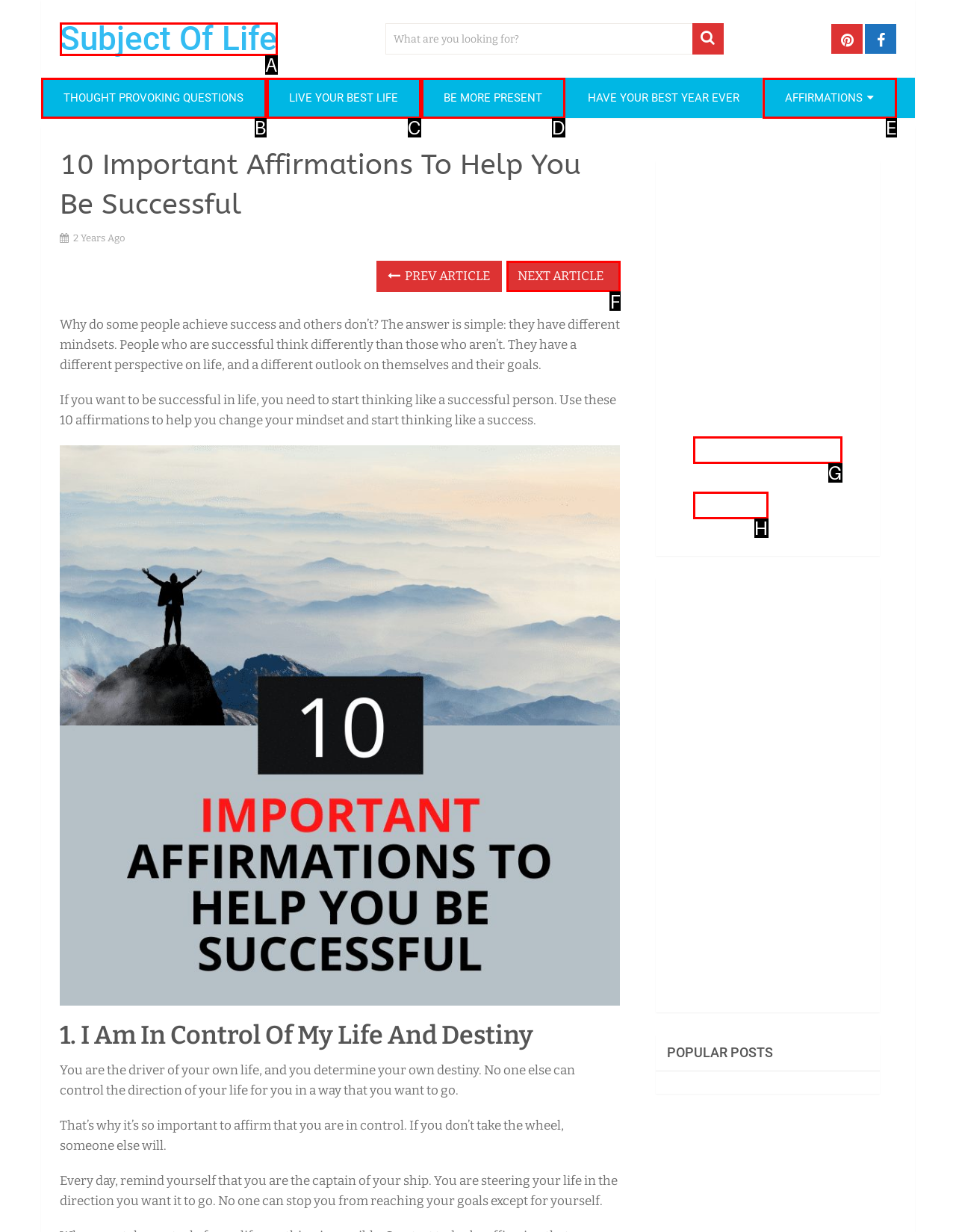Point out the specific HTML element to click to complete this task: Click on the next article Reply with the letter of the chosen option.

F